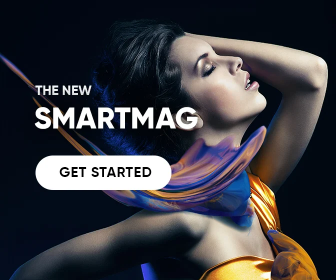What is the background of the image?
Please give a detailed and elaborate explanation in response to the question.

The background of the image is described as contrasting, which means it provides a visual distinction from the subject, making the overall composition more aesthetically pleasing and drawing attention to the subject.